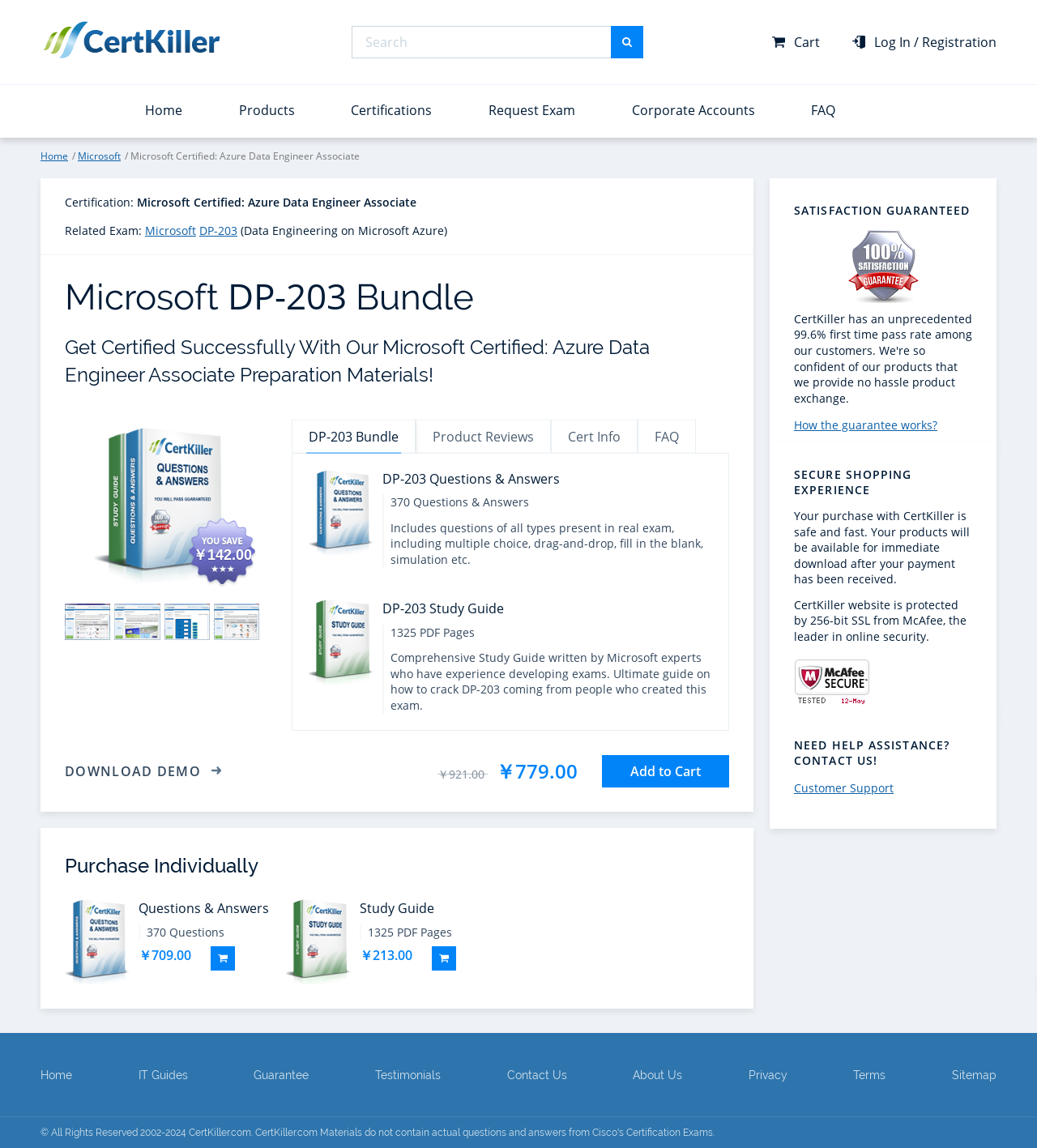What is the certification name mentioned on the webpage?
Based on the screenshot, answer the question with a single word or phrase.

Microsoft Certified: Azure Data Engineer Associate